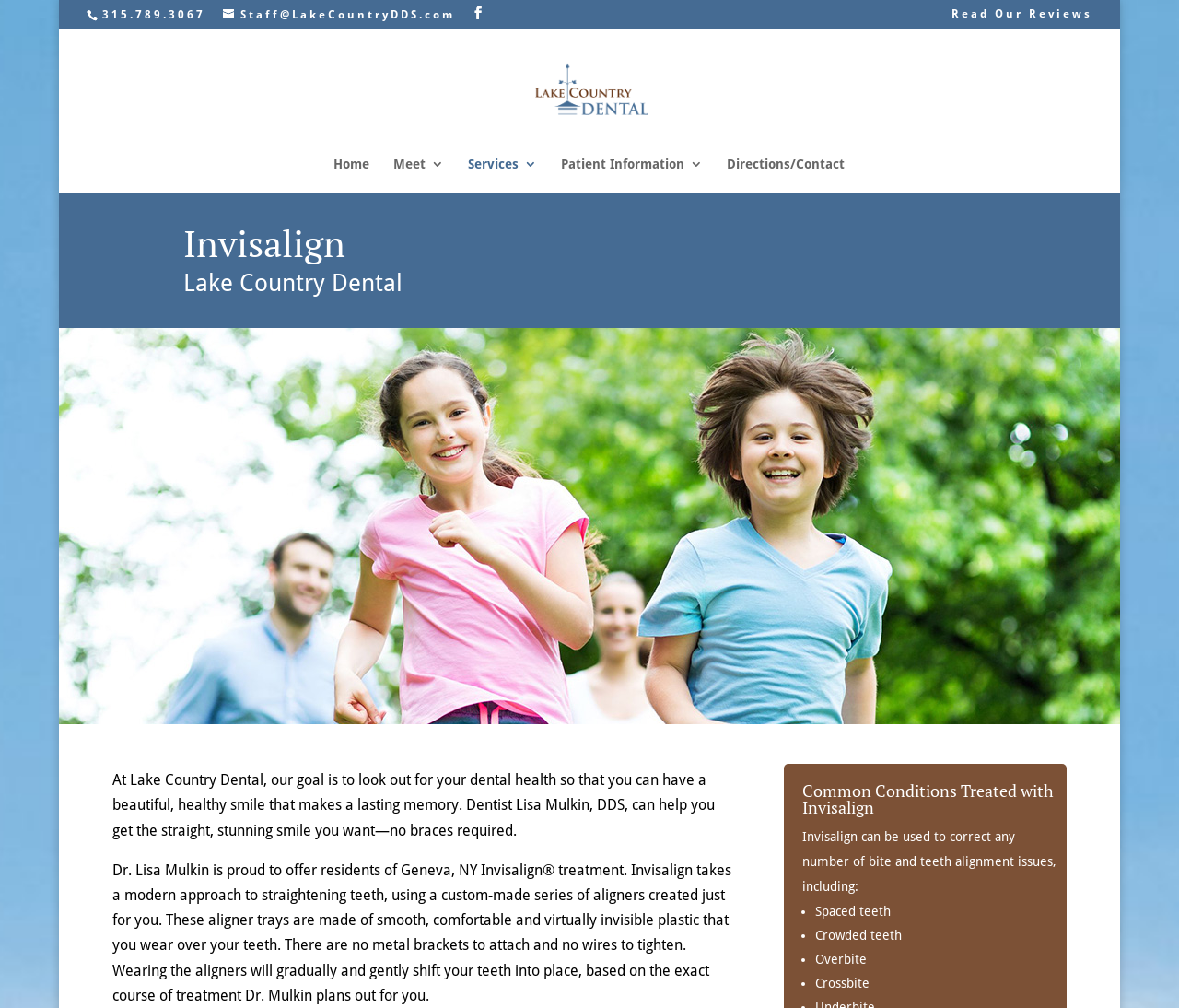What is the purpose of the aligners in Invisalign treatment?
Answer the question with just one word or phrase using the image.

To gradually and gently shift teeth into place